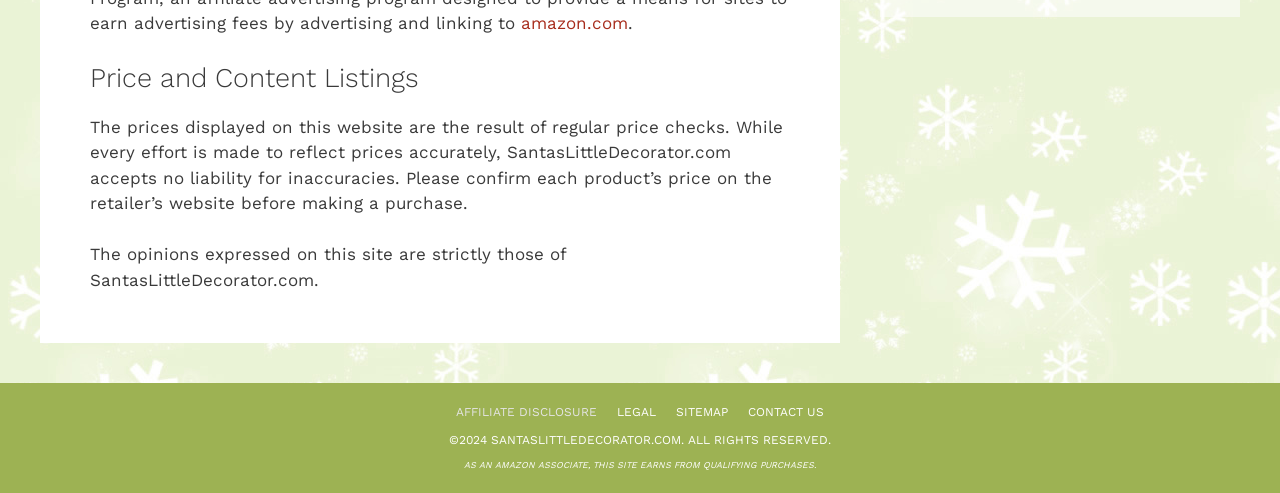Analyze the image and provide a detailed answer to the question: What is the copyright year of this website?

The text '©2024 SANTASLITTLEDECORATOR.COM. ALL RIGHTS RESERVED' indicates that the copyright year of this website is 2024.